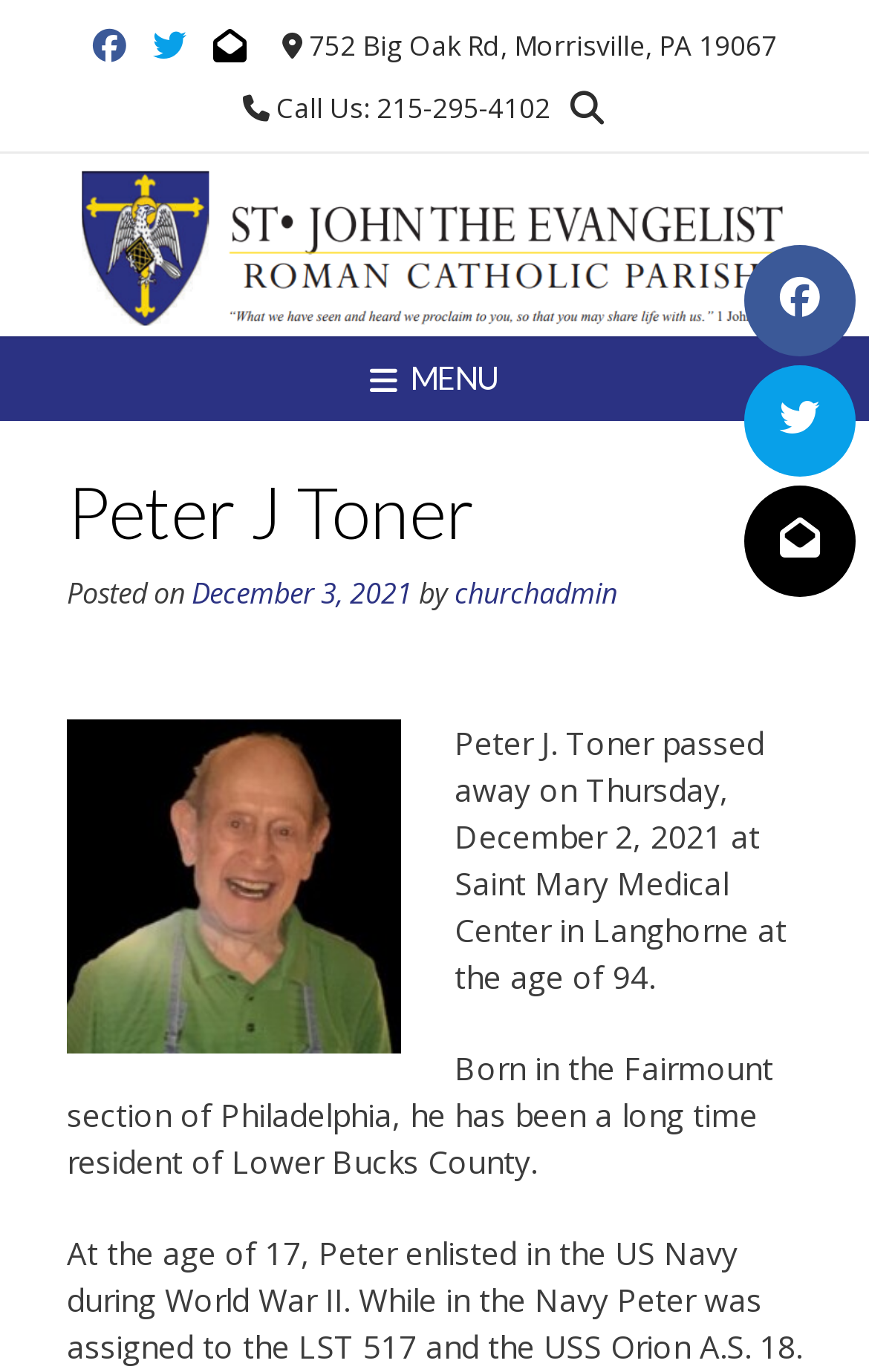When was the post published?
Answer the question with a single word or phrase, referring to the image.

December 3, 2021